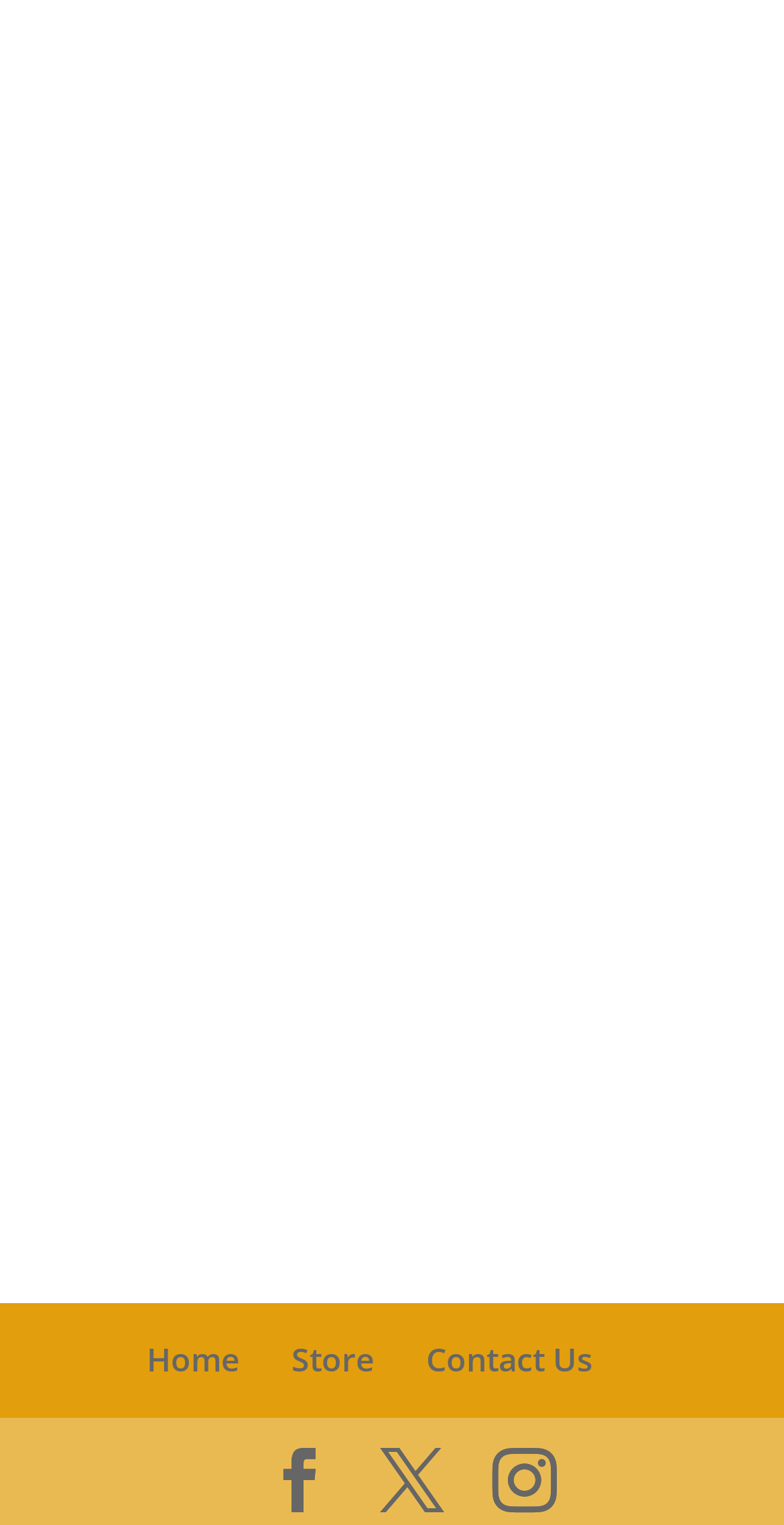Extract the bounding box coordinates of the UI element described: "Home". Provide the coordinates in the format [left, top, right, bottom] with values ranging from 0 to 1.

[0.187, 0.877, 0.305, 0.906]